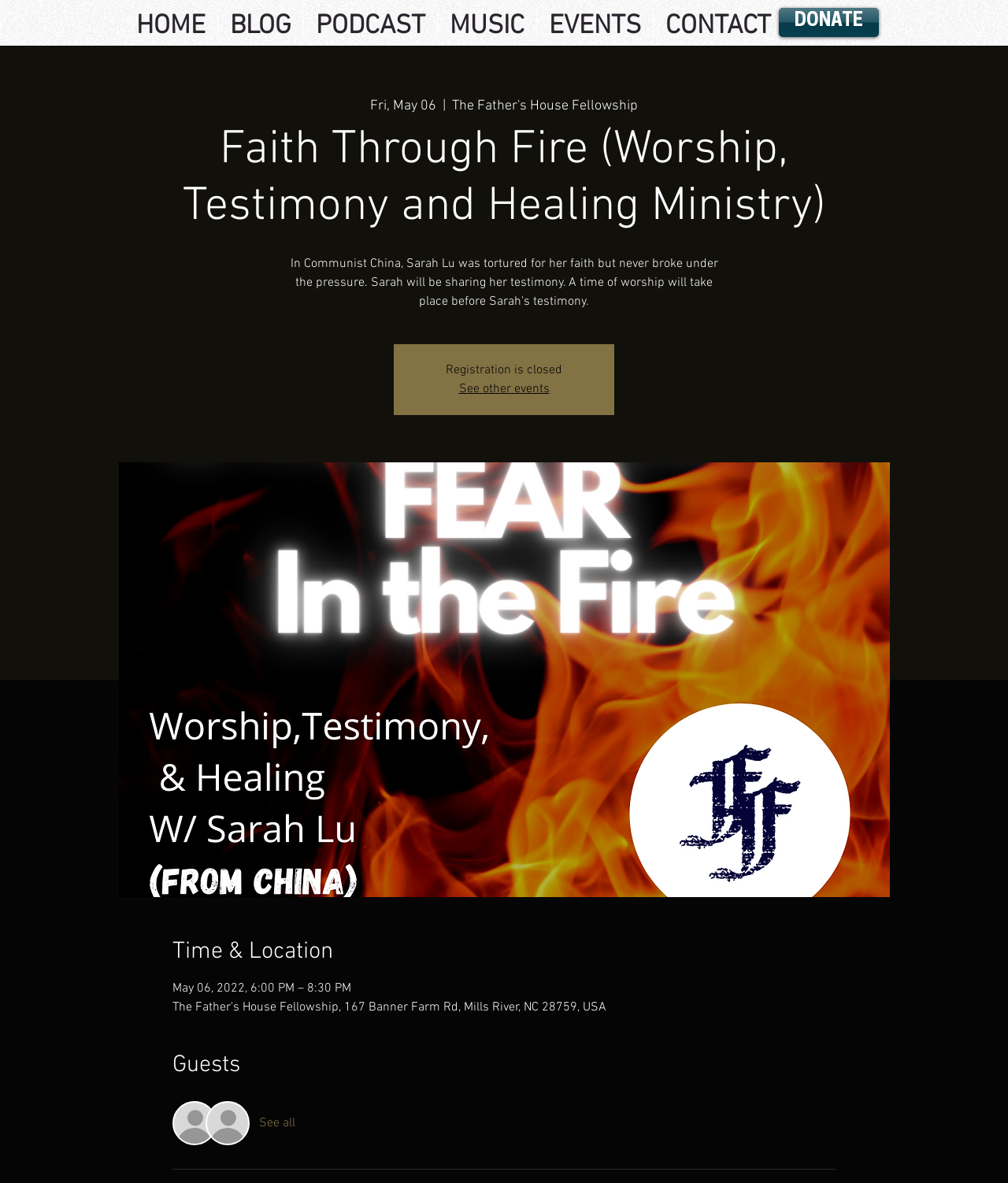How many navigation links are there?
Please ensure your answer to the question is detailed and covers all necessary aspects.

I counted the number of links under the 'Site' navigation element, which are 'HOME', 'BLOG', 'PODCAST', 'MUSIC', 'EVENTS', 'CONTACT', and 'DONATE'.